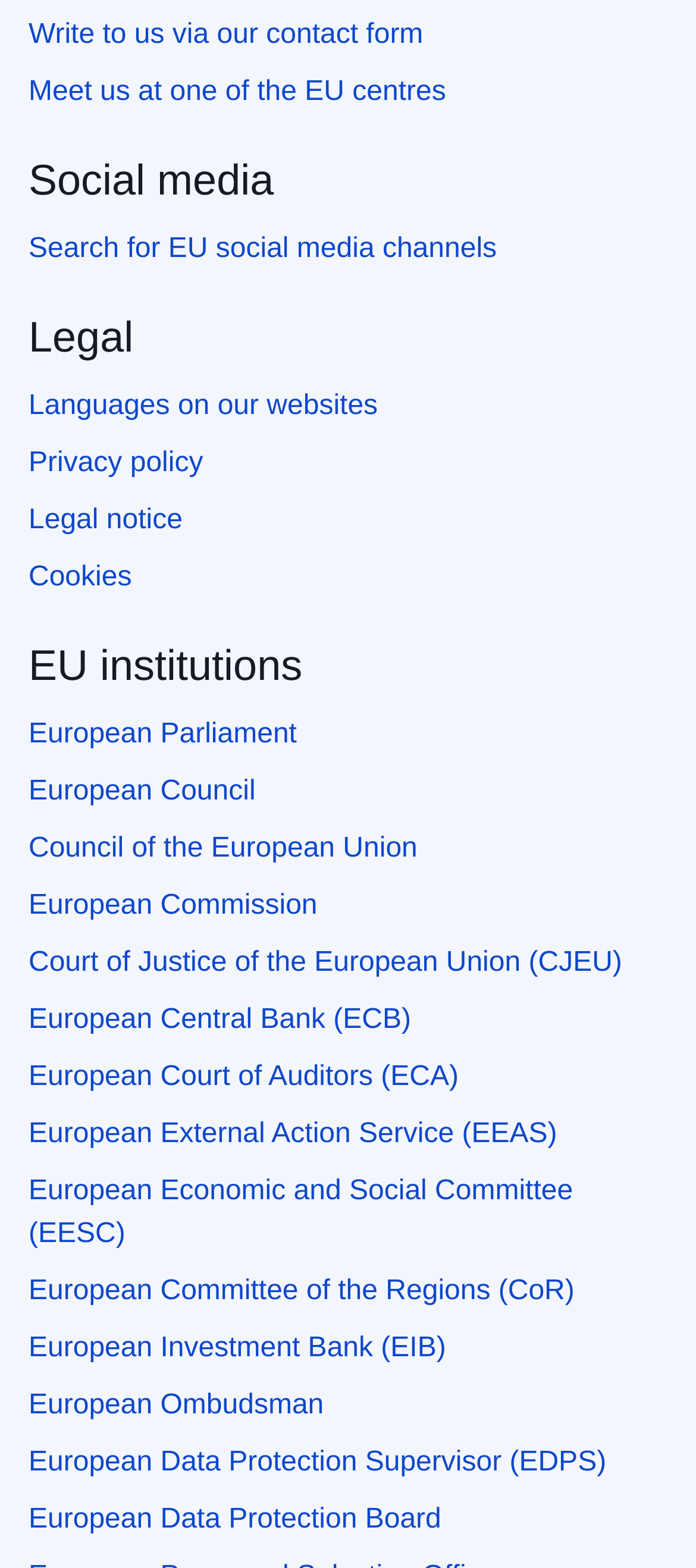Determine the bounding box for the described UI element: "Cookies".

[0.041, 0.359, 0.189, 0.378]